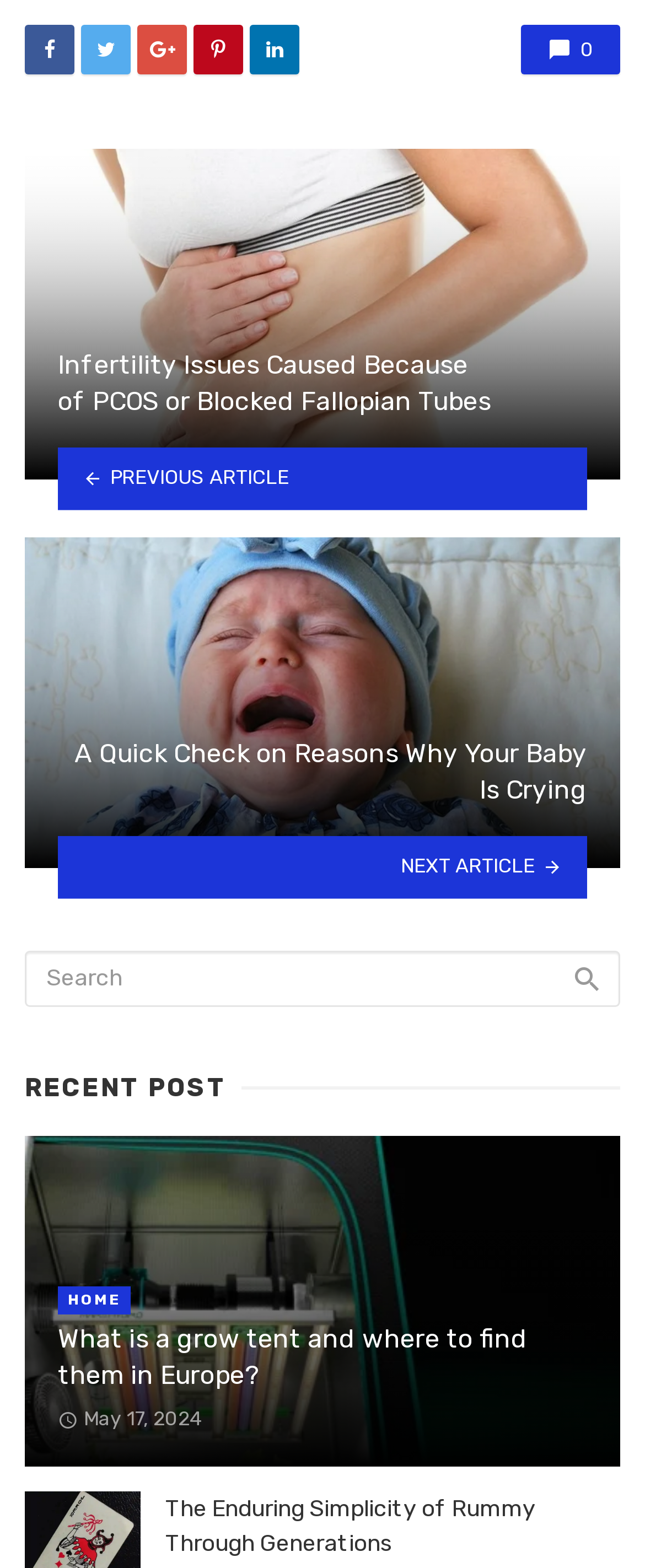Examine the image and give a thorough answer to the following question:
What is the function of the button with the icon ''?

The button with the icon '' is located next to the search textbox, suggesting that its function is to submit the search query and perform a search.